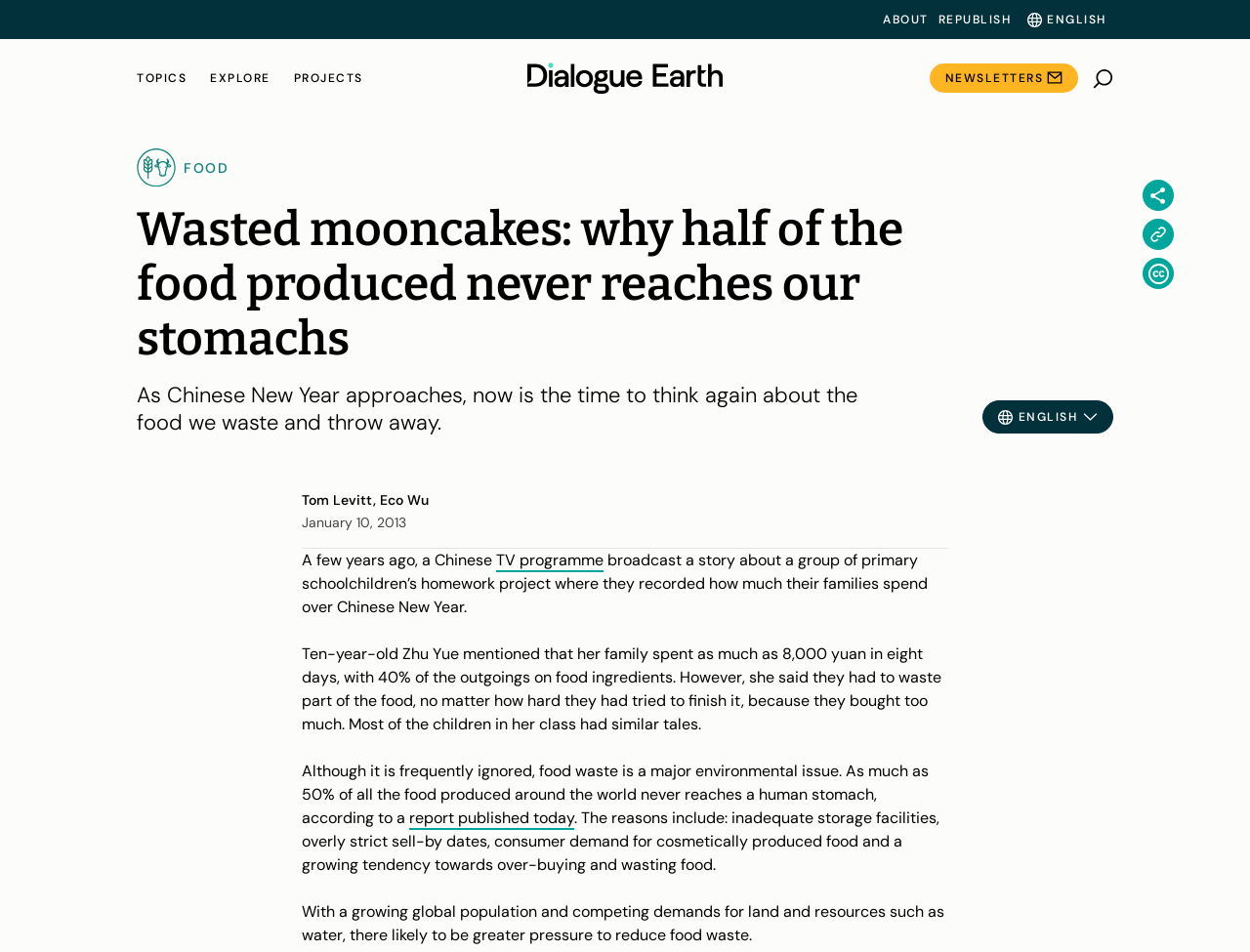Can you determine the bounding box coordinates of the area that needs to be clicked to fulfill the following instruction: "Click on TOPICS link"?

[0.109, 0.075, 0.149, 0.089]